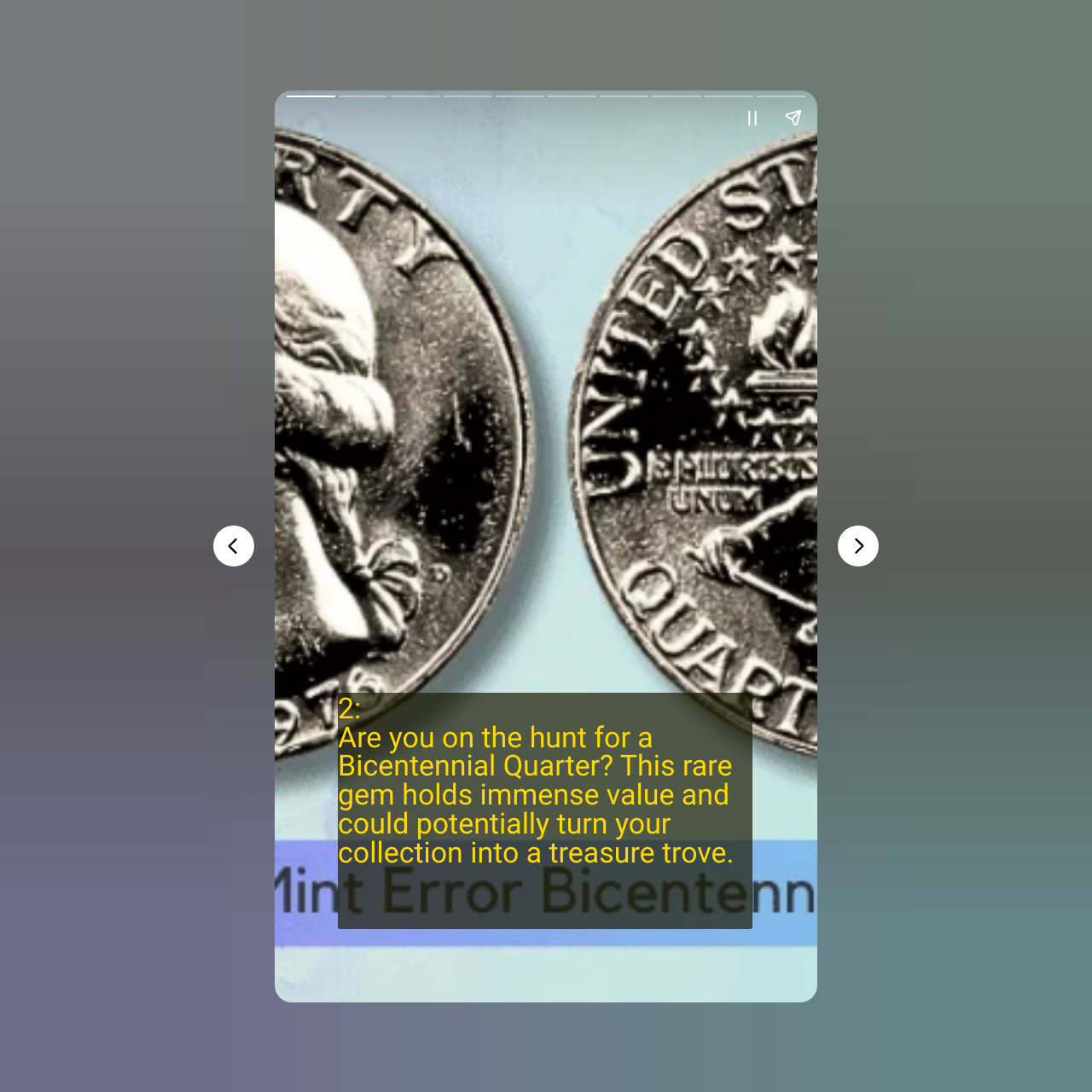Provide a thorough and detailed response to the question by examining the image: 
What is the topic of this webpage?

Based on the heading '2: Are you on the hunt for a Bicentennial Quarter? This rare gem holds immense value and could potentially turn your collection into a treasure trove.', I can infer that the topic of this webpage is about Bicentennial Quarter.